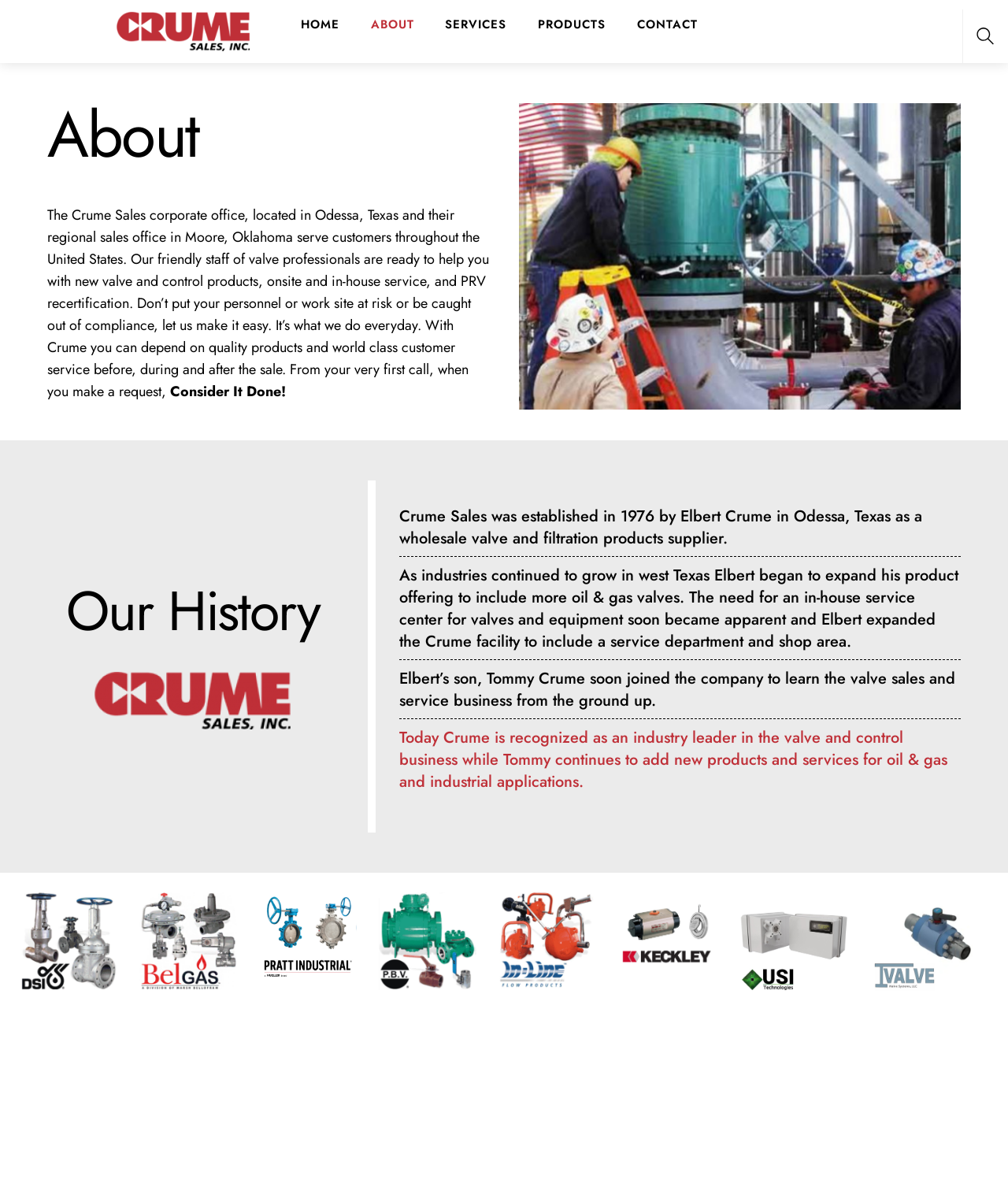How many product images are displayed? Based on the screenshot, please respond with a single word or phrase.

7